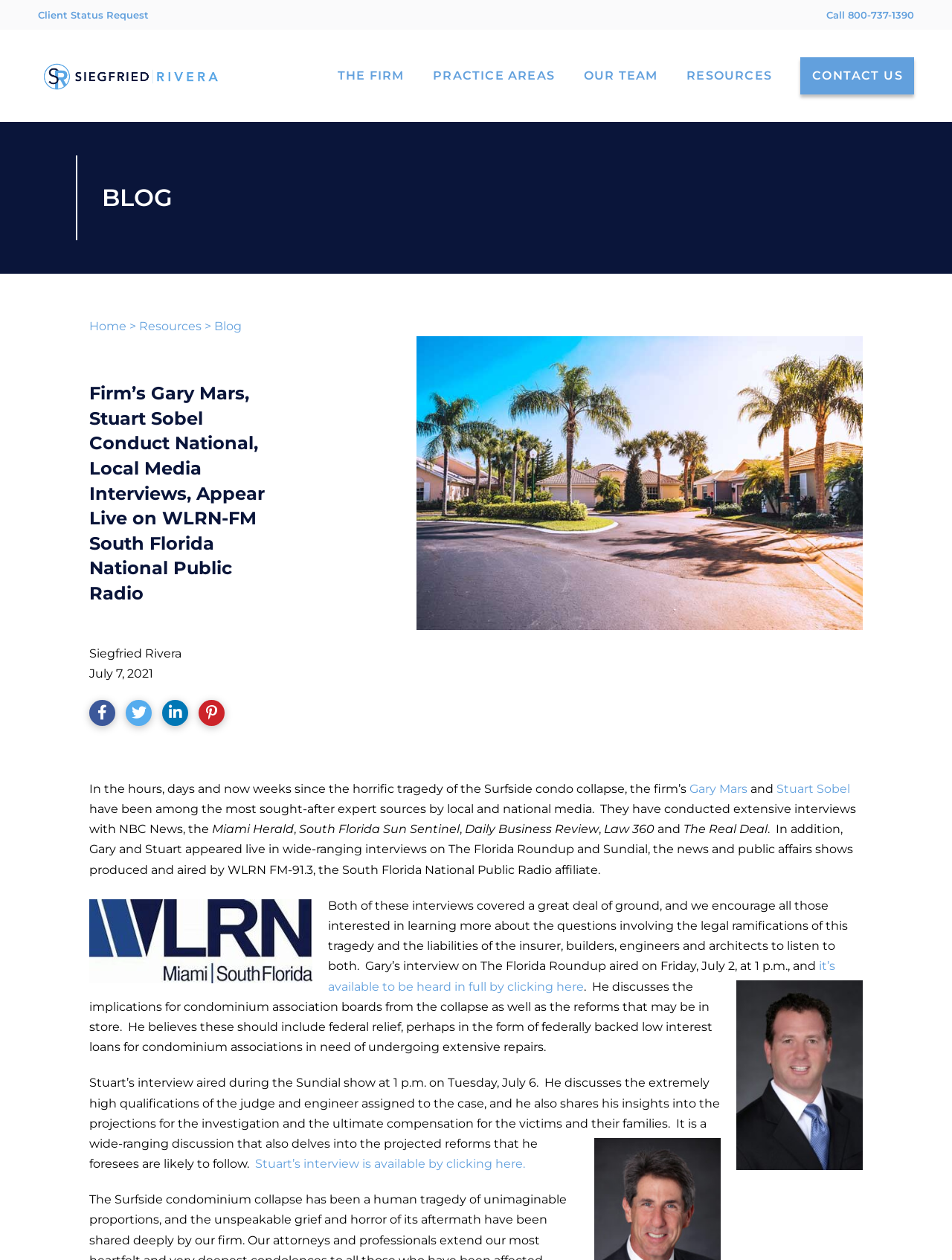Please find the bounding box coordinates for the clickable element needed to perform this instruction: "Call the phone number".

[0.868, 0.007, 0.96, 0.016]